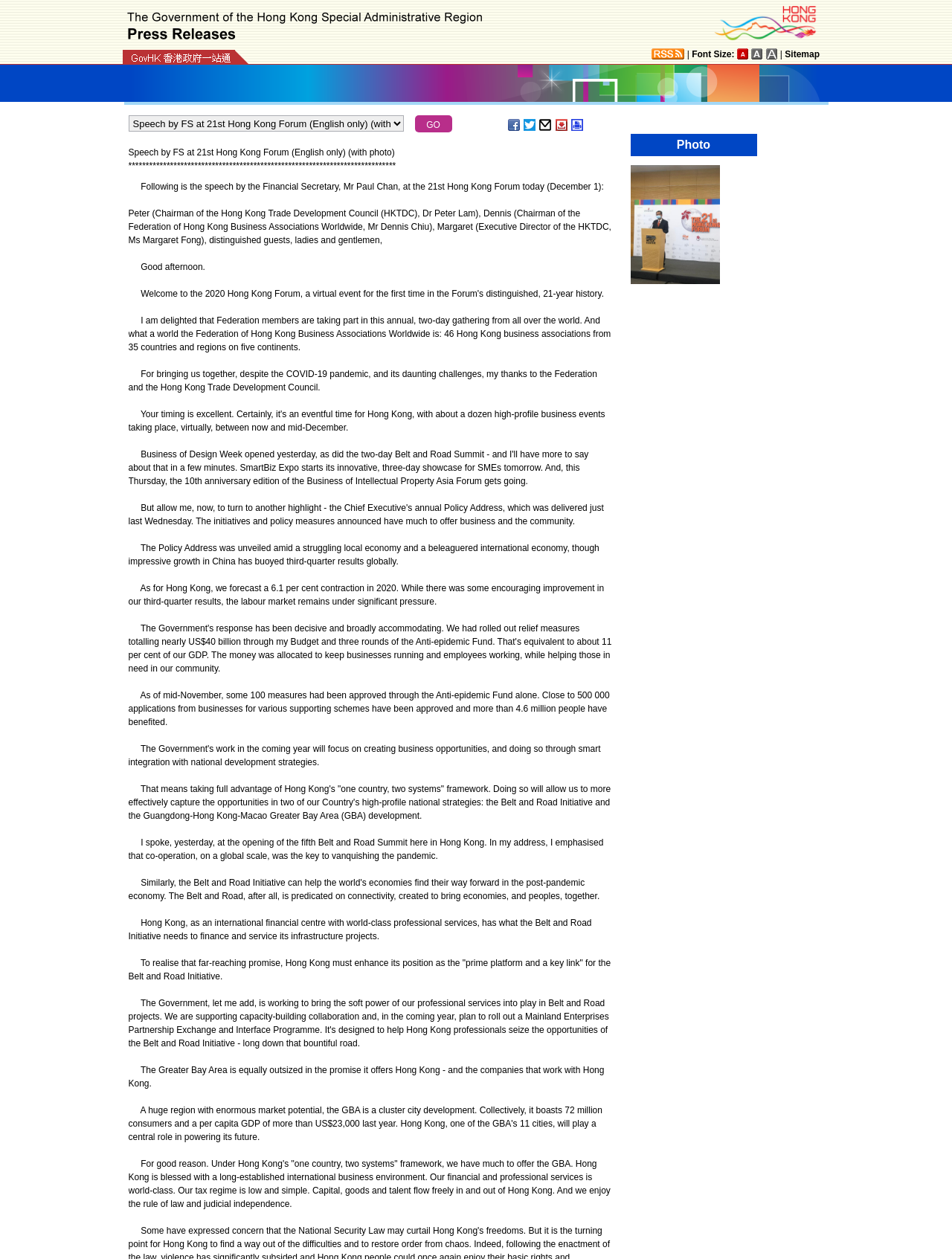Examine the screenshot and answer the question in as much detail as possible: What is the title of the speech?

The title of the speech can be found at the top of the webpage, which is 'Speech by FS at 21st Hong Kong Forum (English only) (with photo)'. This title is also mentioned in the static text element with ID 663.